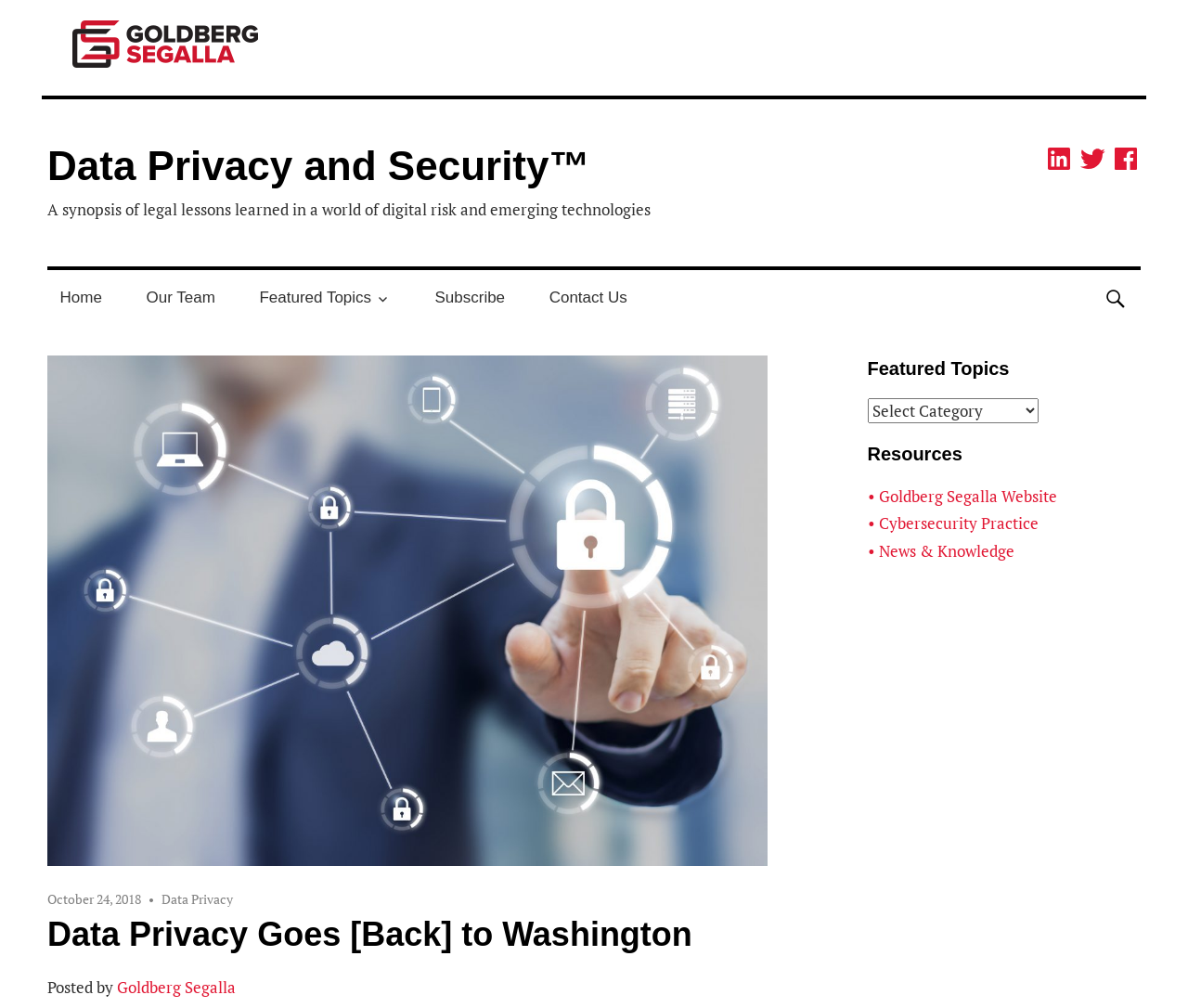Please answer the following query using a single word or phrase: 
What type of resources are provided?

Website, Cybersecurity Practice, News & Knowledge